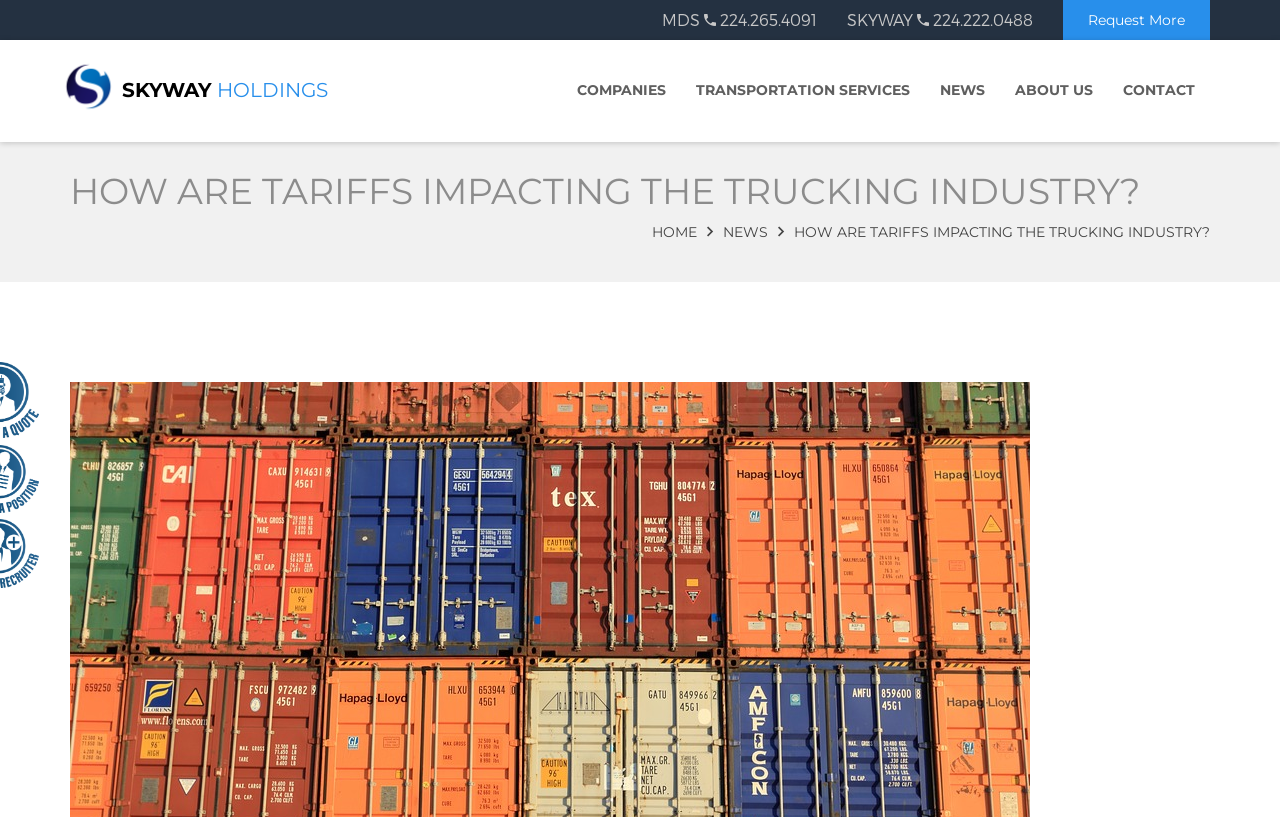What is the request option provided on the webpage?
Give a one-word or short-phrase answer derived from the screenshot.

Request More